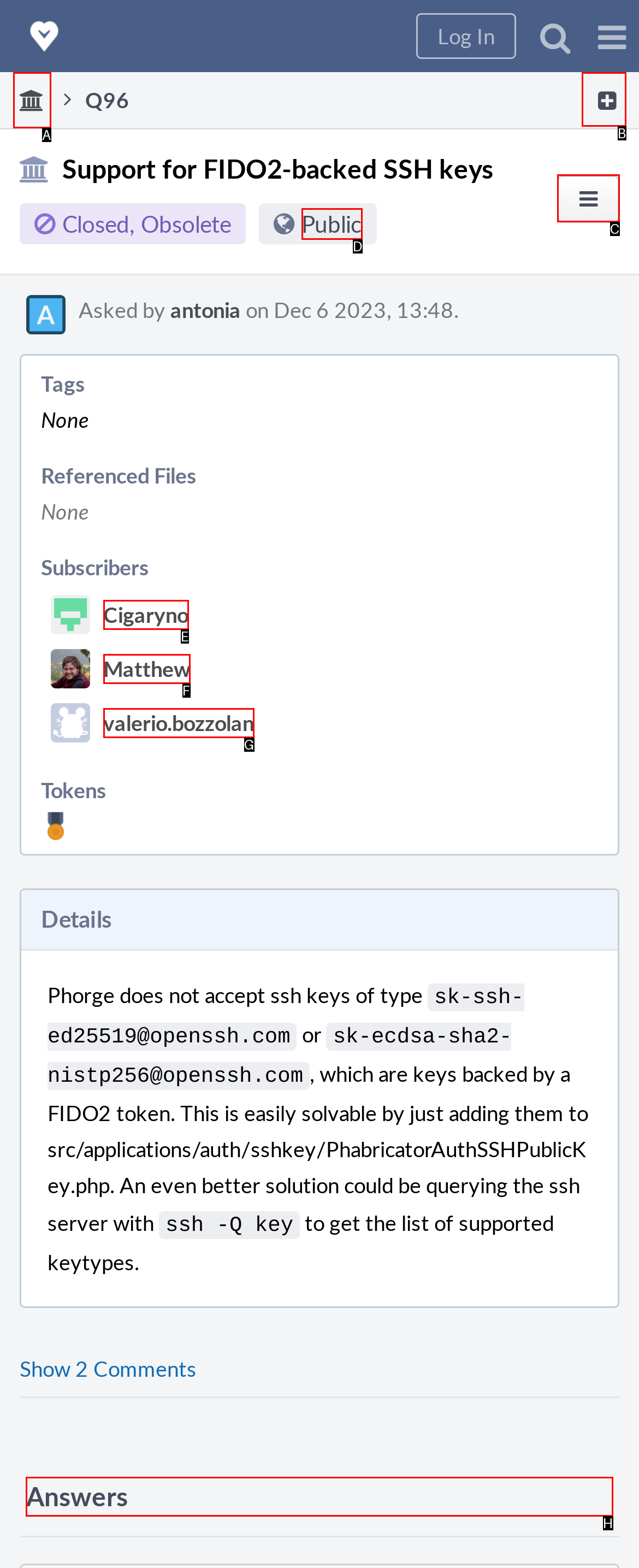Identify the letter of the UI element you need to select to accomplish the task: View the answers.
Respond with the option's letter from the given choices directly.

H